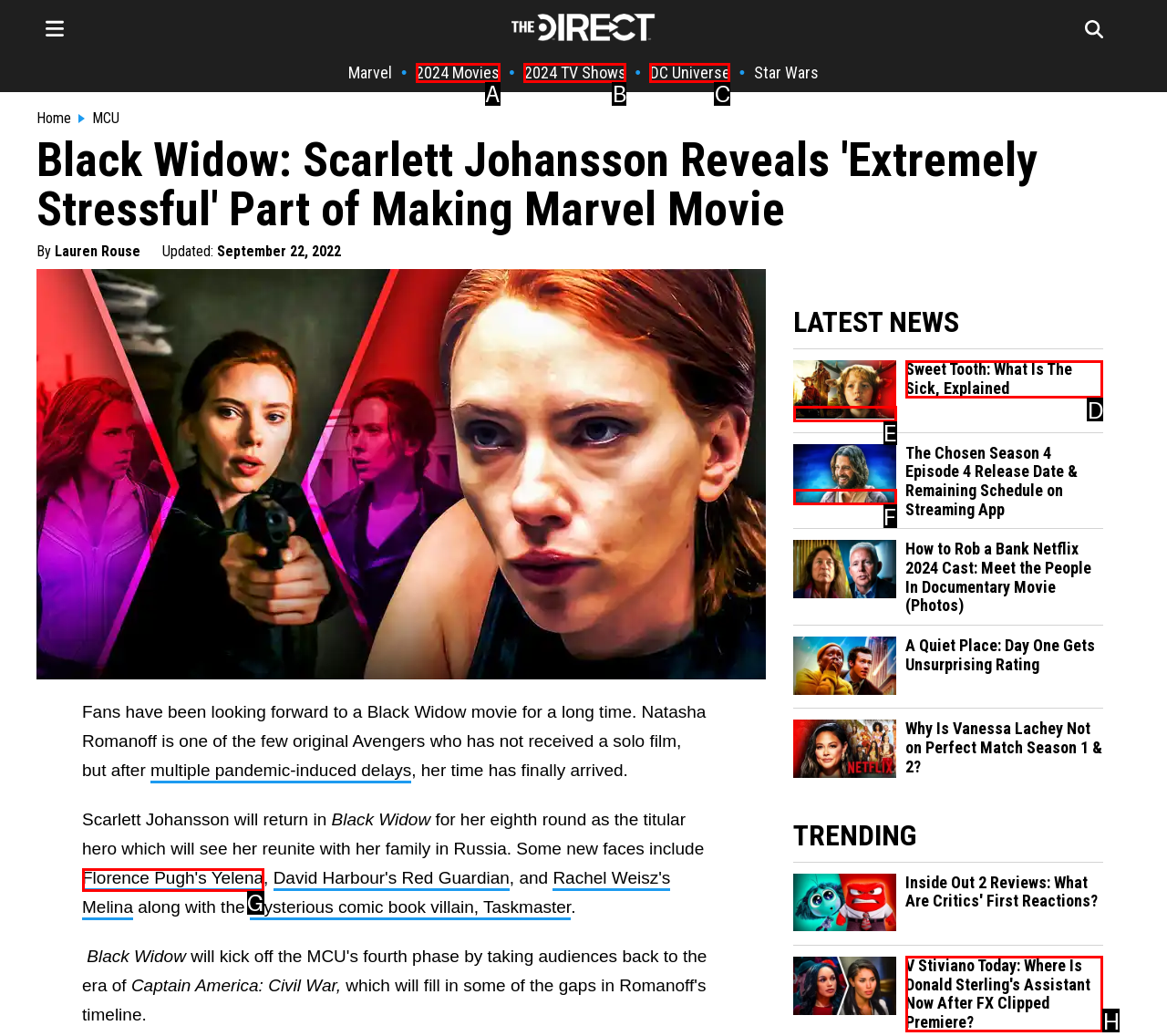Select the letter of the UI element you need to click to complete this task: Check out the 'Sweet Tooth: What Is The Sick, Explained' article.

E